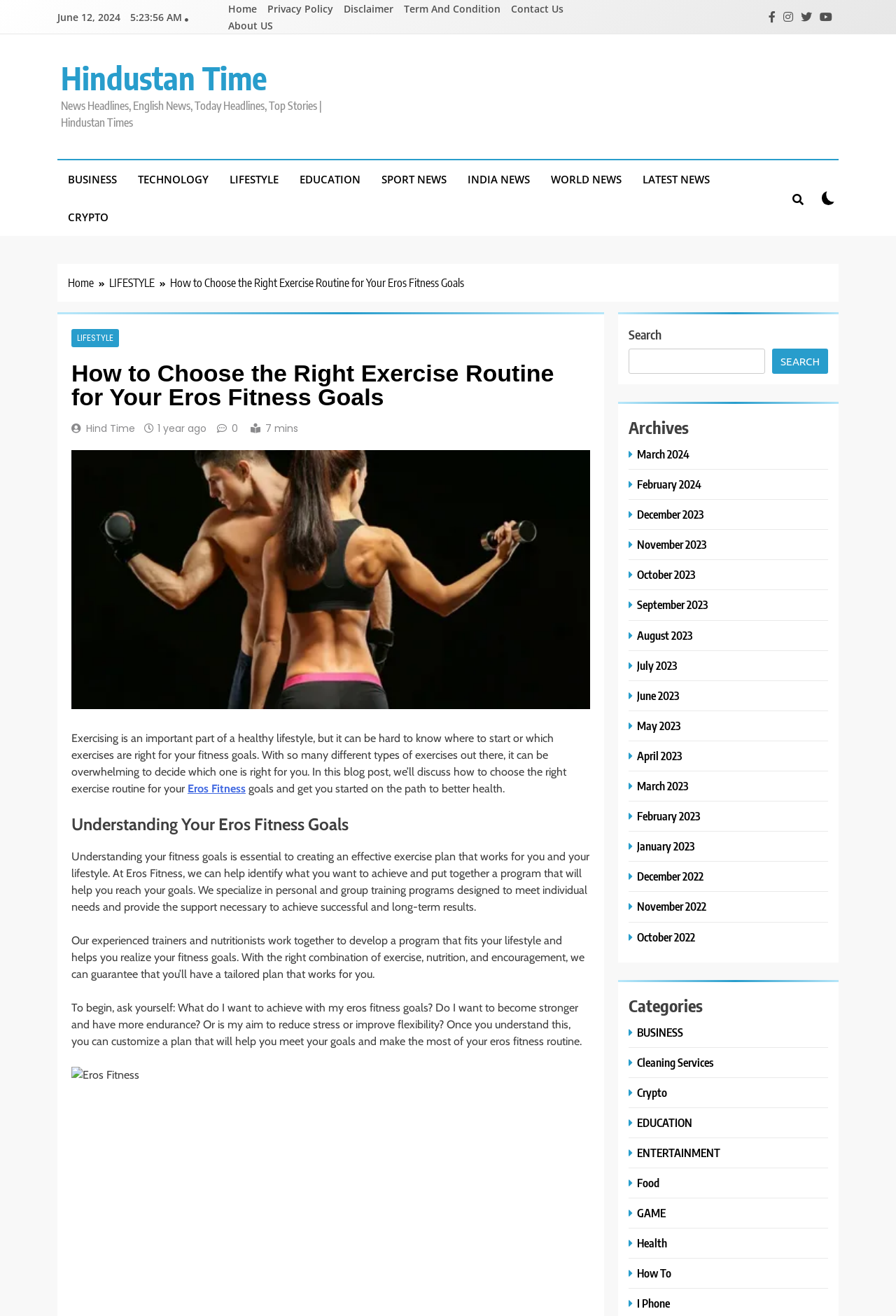Summarize the webpage in an elaborate manner.

This webpage is an article from Hindustan Times, titled "How to Choose the Right Exercise Routine for Your Eros Fitness Goals". The article is dated June 12, 2024, and was published at 5:23:57 AM. 

At the top of the page, there are several links to other sections of the website, including "Home", "Privacy Policy", "Disclaimer", "Term And Condition", "Contact Us", and "About US". There are also social media links and a search bar located at the top right corner of the page.

Below the title, there is a breadcrumb navigation menu that shows the path "Home > LIFESTYLE > How to Choose the Right Exercise Routine for Your Eros Fitness Goals". 

The article itself is divided into several sections. The first section explains the importance of exercising and how to choose the right exercise routine for one's fitness goals. There is an image related to Eros Fitness above this section. 

The next section is titled "Understanding Your Eros Fitness Goals" and discusses how to identify one's fitness goals and create an effective exercise plan. 

The page also has a sidebar on the right side that contains links to archives, categorized by month, and categories, such as BUSINESS, EDUCATION, and HEALTH. 

There are a total of 7 headings and 14 links in the article, as well as several static text elements and an image. The overall layout is organized and easy to follow, with clear headings and concise text.